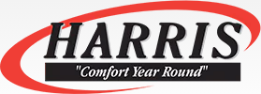What color is the swoosh in the logo?
Use the information from the image to give a detailed answer to the question.

A red swoosh creatively encircles the logo, adding an element of dynamism and visual appeal to the overall design.